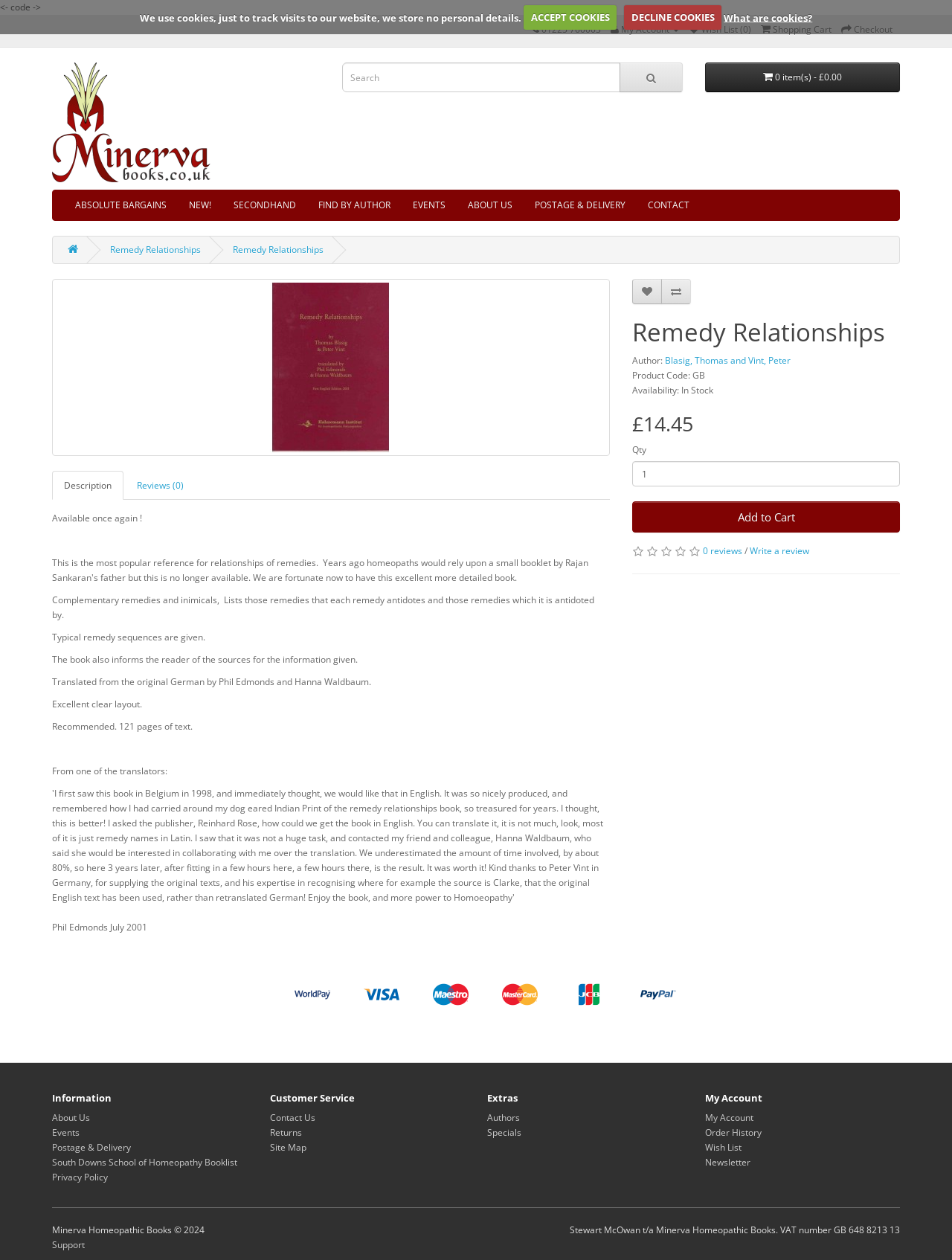Find the bounding box of the web element that fits this description: "Specials".

[0.512, 0.894, 0.548, 0.904]